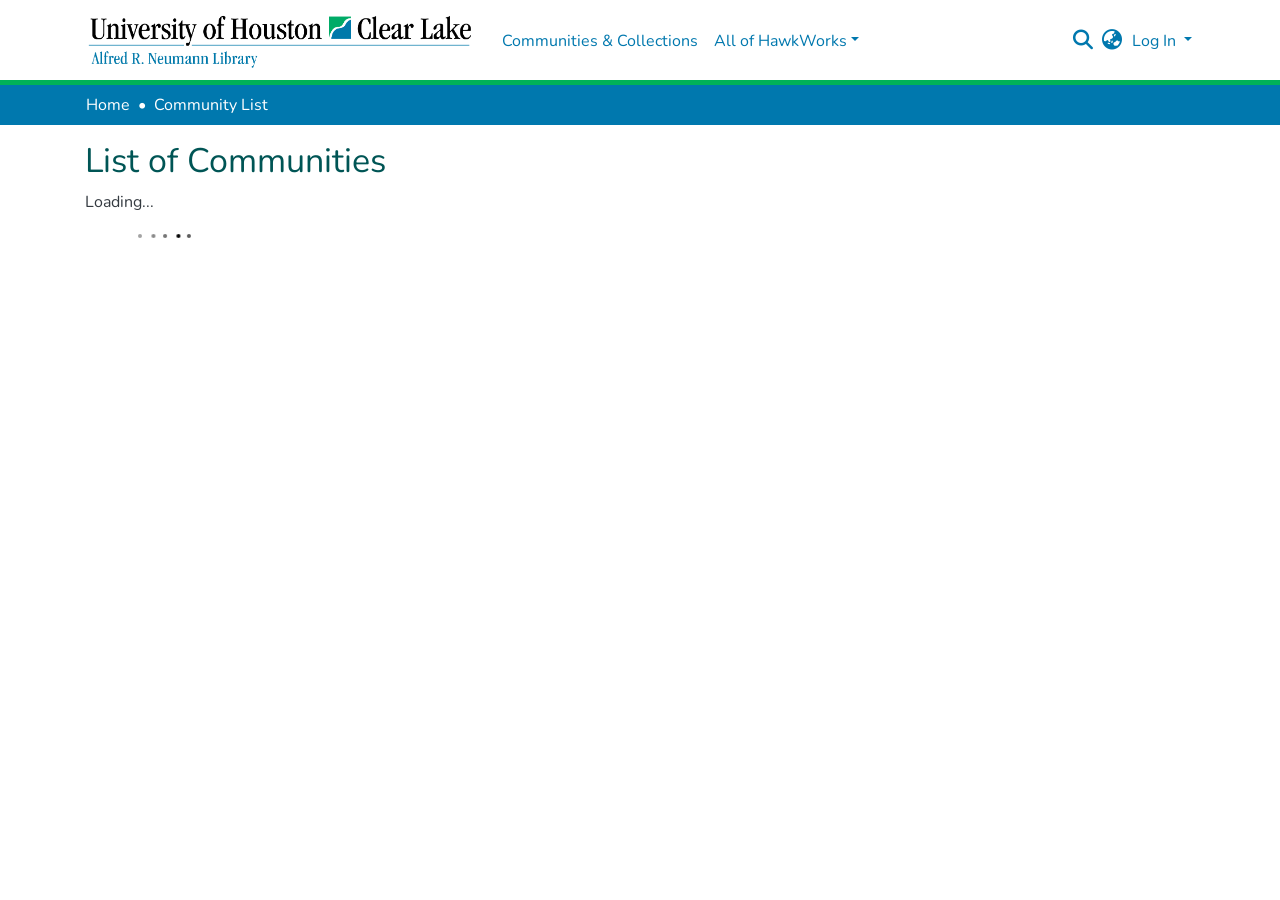Can you identify and provide the main heading of the webpage?

List of Communities